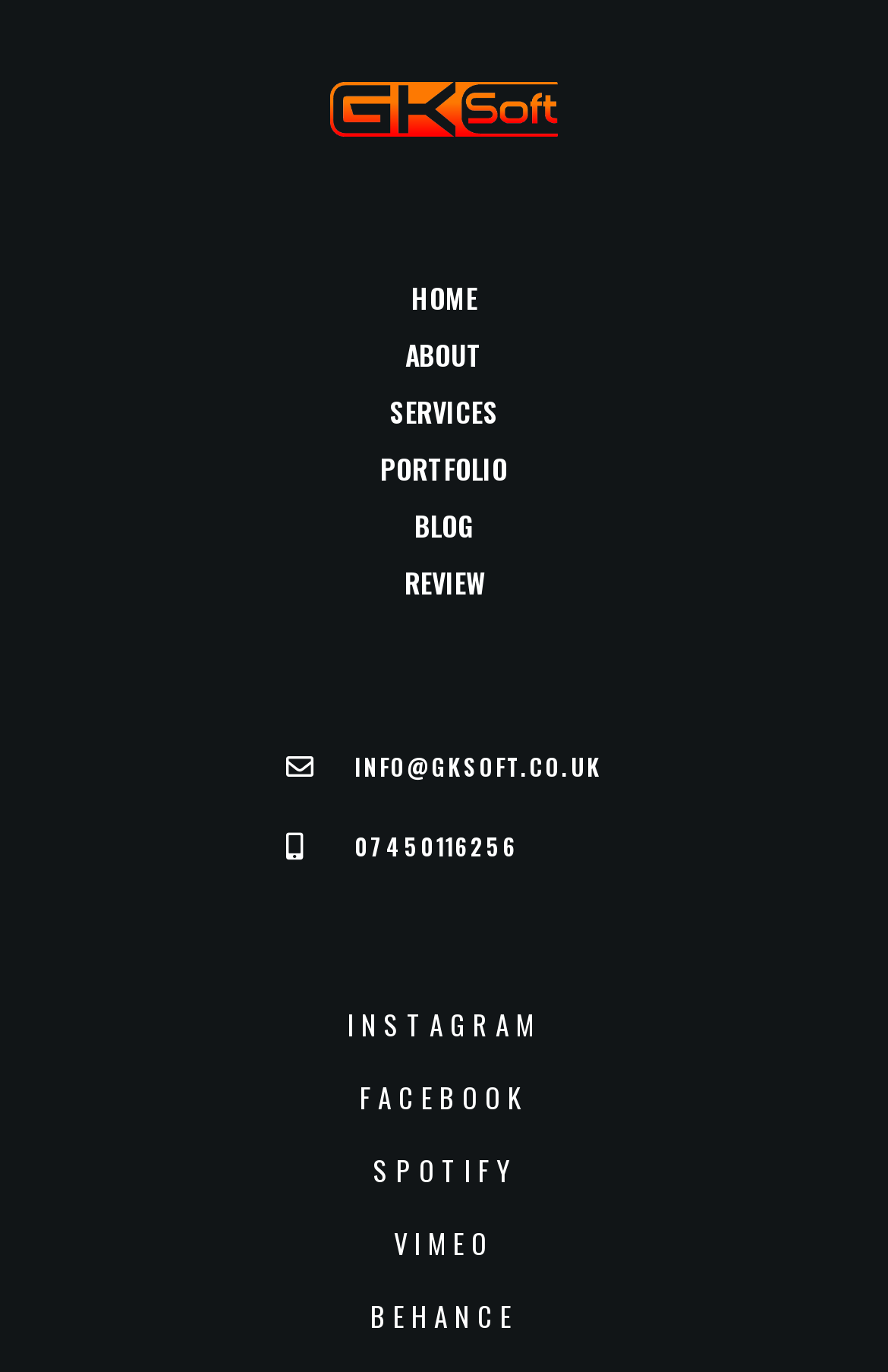What is the contact email address?
Look at the image and provide a detailed response to the question.

The contact email address is INFO@GKSOFT.CO.UK, which is a link element with a bounding box coordinate of [0.399, 0.545, 0.678, 0.57].